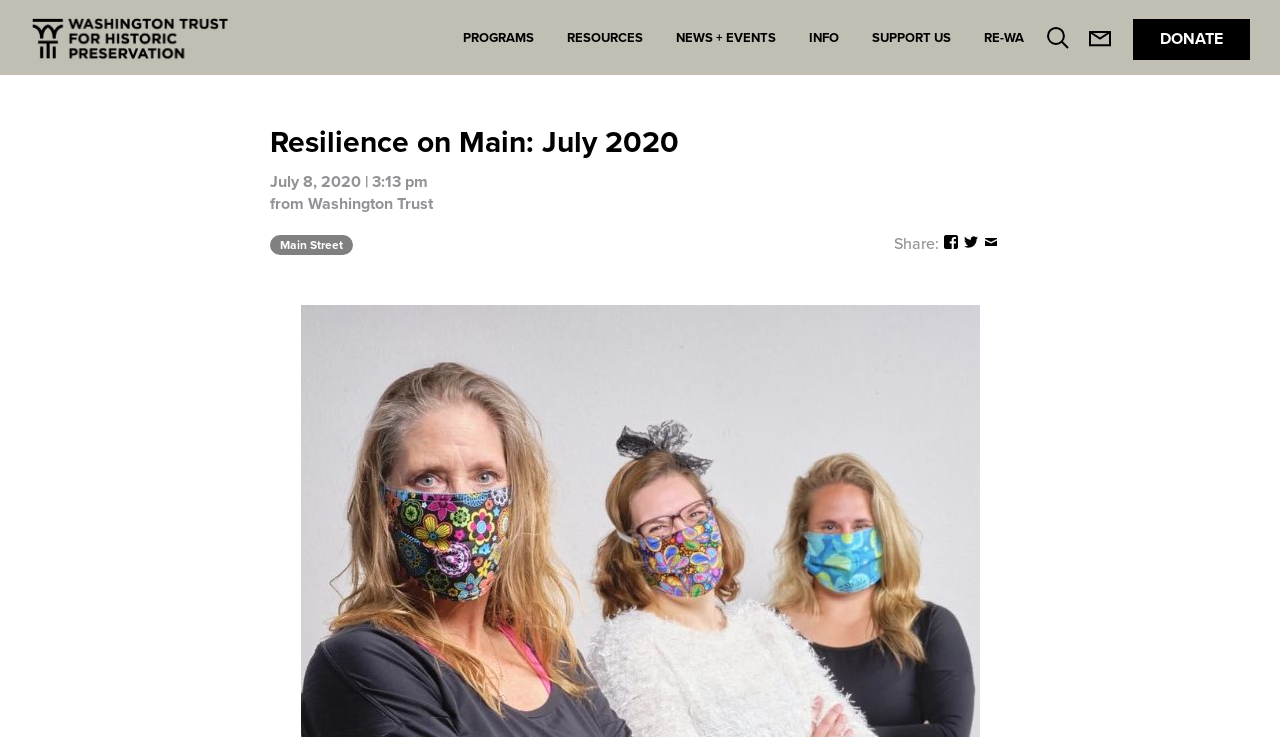Describe the webpage meticulously, covering all significant aspects.

The webpage is about Resilience on Main, a program focused on small businesses in Washington. At the top left corner, there is a logo image of the Washington Trust for Historic Preservation. Below the logo, there is a navigation menu with five list items: PROGRAMS, RESOURCES, NEWS + EVENTS, INFO, and SUPPORT US. 

To the right of the navigation menu, there is a link to RE-WA, followed by a search icon button and an email icon link. The DONATE link is located at the top right corner. 

The main content of the webpage is headed by a title "Resilience on Main: July 2020" with a subtitle "July 8, 2020 | 3:13 pm from Washington Trust". Below the title, there is a link to "Main Street". 

Further down, there is a section with a "Share:" label, accompanied by three social media links represented by icons.